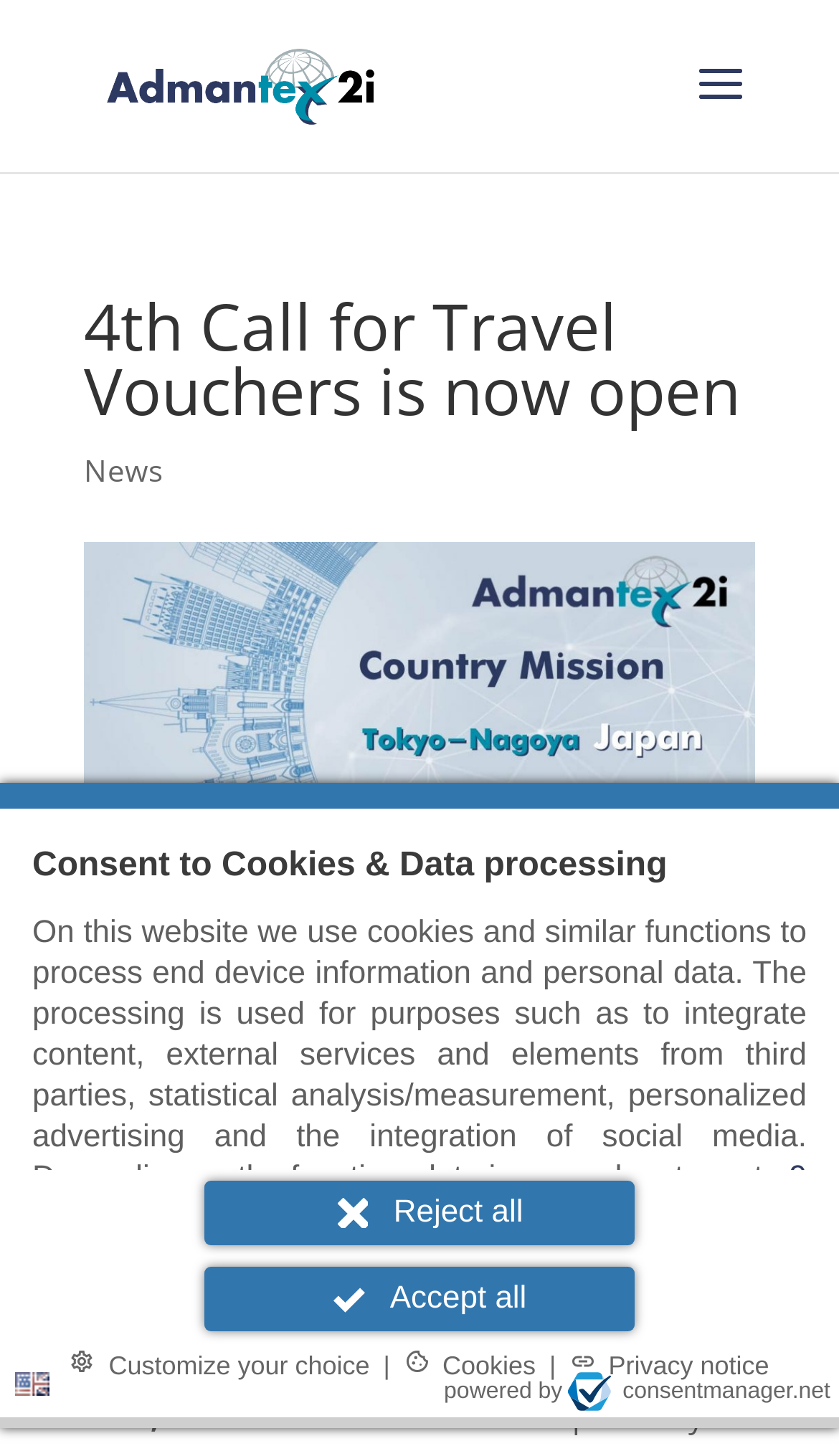Can you show the bounding box coordinates of the region to click on to complete the task described in the instruction: "Click the 'Privacy settings' button"?

[0.033, 0.932, 0.085, 0.962]